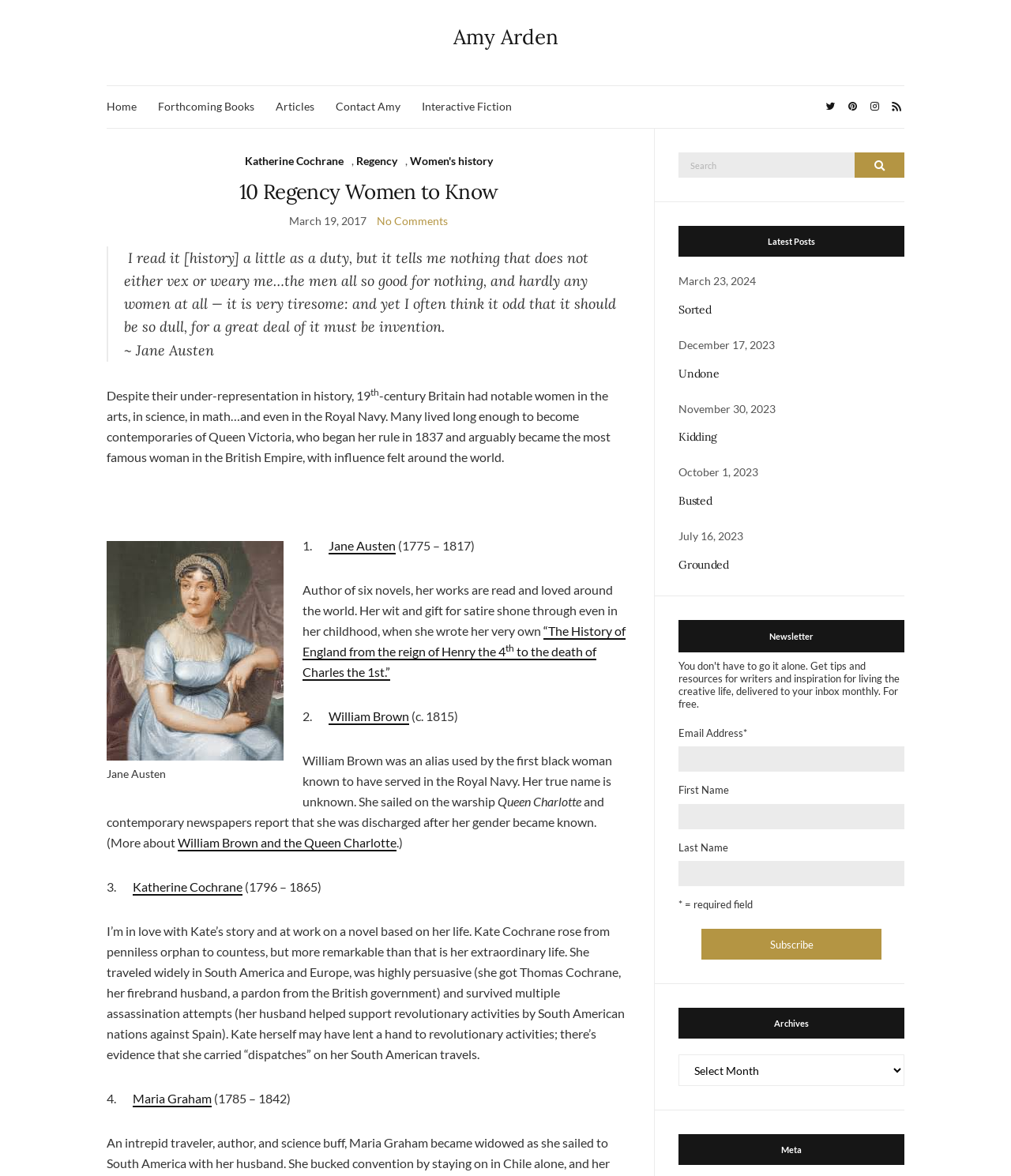What is the date of the second article in the 'Latest Posts' section?
Please answer the question with a detailed response using the information from the screenshot.

I looked at the 'Latest Posts' section and found the second article, which has a date of 'December 17, 2023'.